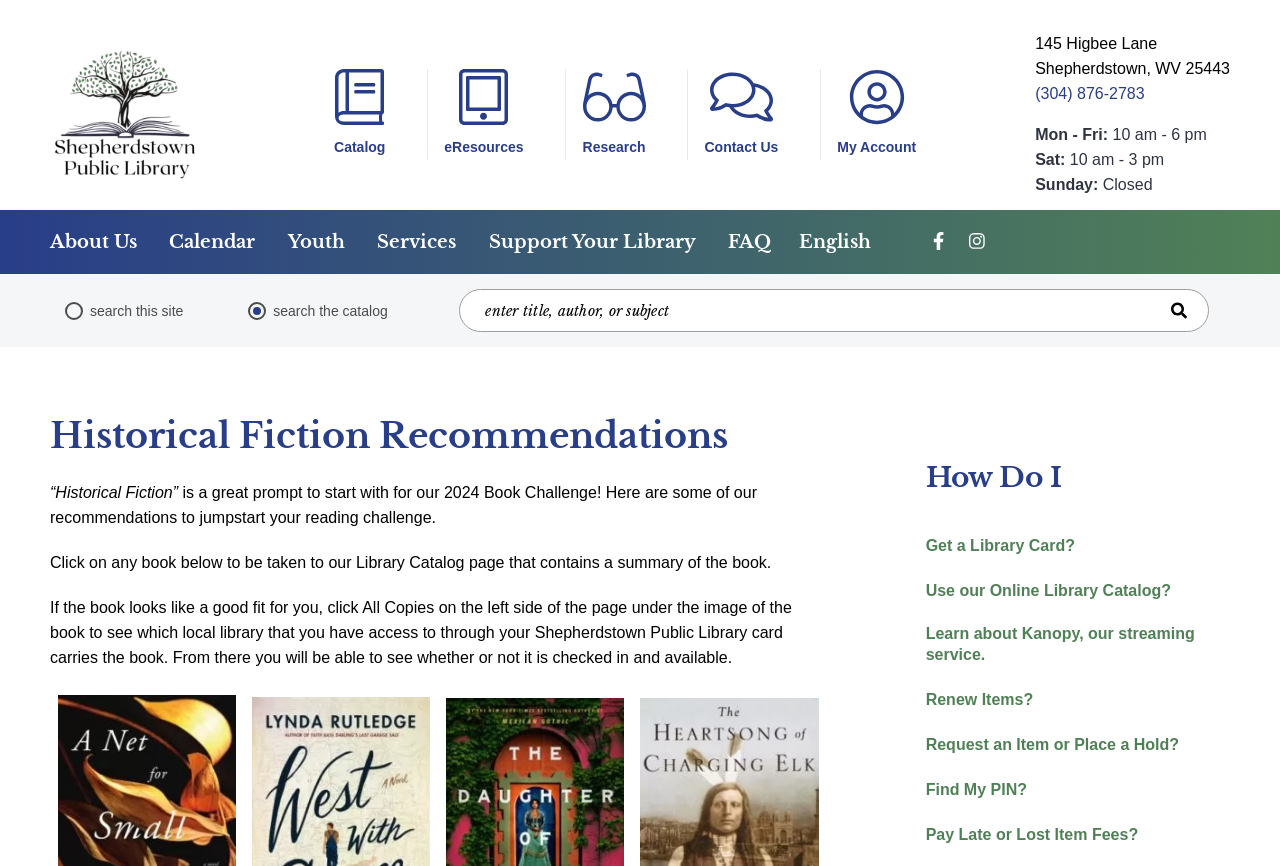Please identify the bounding box coordinates of the area that needs to be clicked to fulfill the following instruction: "Get a Library Card."

[0.723, 0.618, 0.84, 0.642]